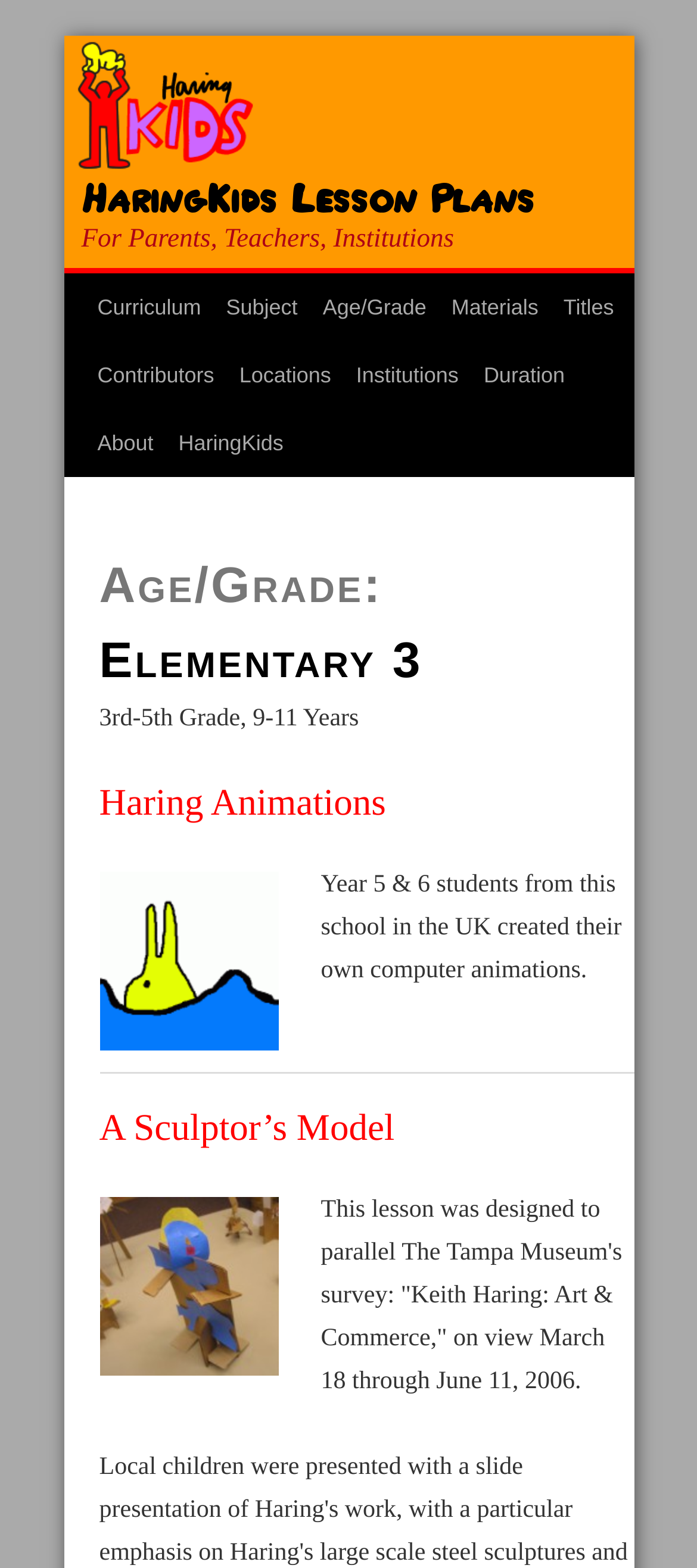Summarize the webpage with intricate details.

This webpage is about HaringKids Lesson Plans, specifically focused on Elementary 3, Age/Grade. At the top, there is a link to "HaringKids Lesson Plans" and a static text "For Parents, Teachers, Institutions". Below that, there is a link to "Skip to content". 

On the top navigation bar, there are several links, including "Curriculum", "Subject", "Age/Grade", "Materials", "Titles", "Contributors", "Locations", "Institutions", and "Duration". 

The main content of the page is divided into three sections. The first section is headed by "Age/Grade: Elementary 3", which includes a link to "Age/Grade:" and a static text describing the age range of 3rd-5th Grade, 9-11 Years. 

The second section is headed by "Haring Animations", which includes a link to "Haring Animations", an image, and a static text describing a project where UK students created their own computer animations. 

The third section is headed by "A Sculptor’s Model", which includes a link to "A Sculptor’s Model", an image, and a static text describing a lesson plan designed to parallel a museum survey.